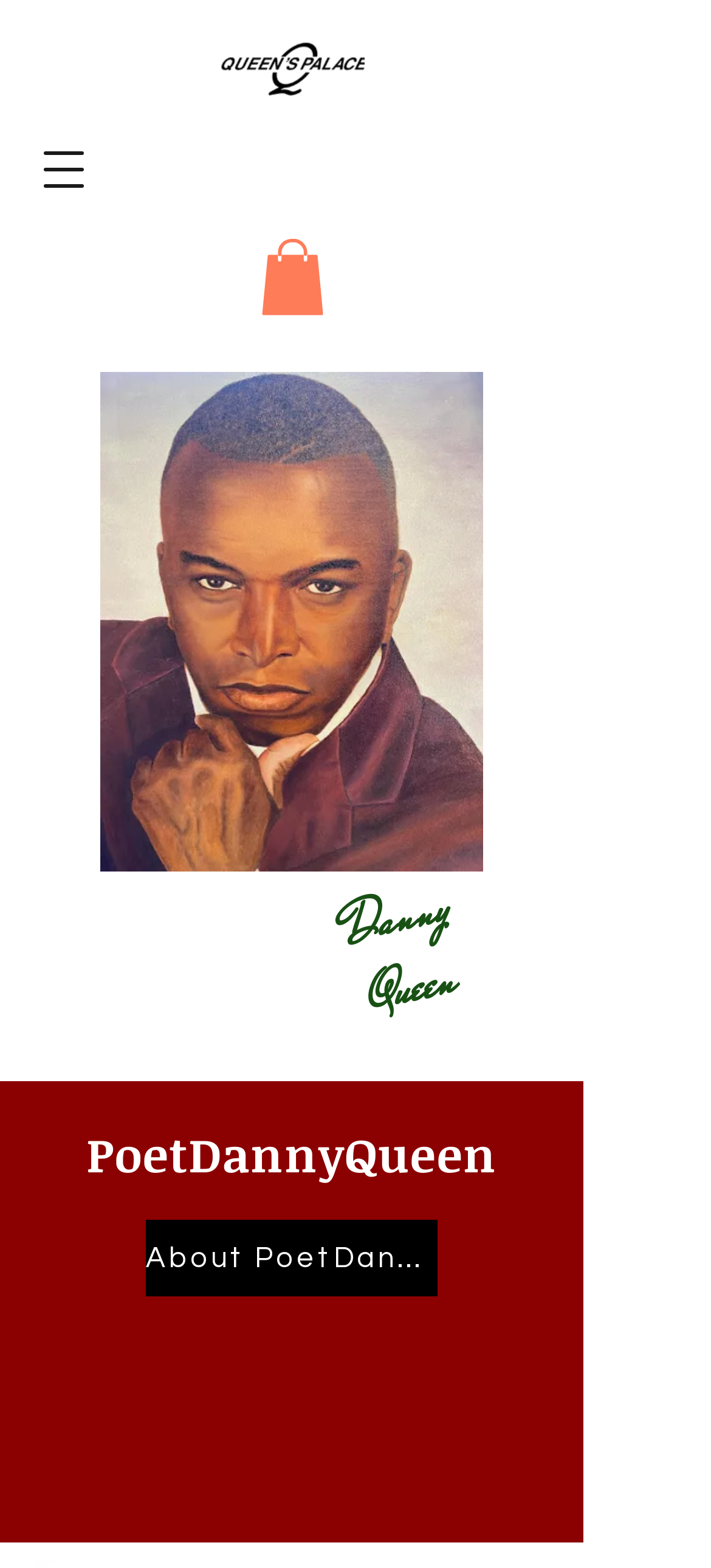What is the purpose of the button on the top left?
Using the details from the image, give an elaborate explanation to answer the question.

The button element with the description 'Open navigation menu' is located on the top left, suggesting that its purpose is to open the navigation menu.